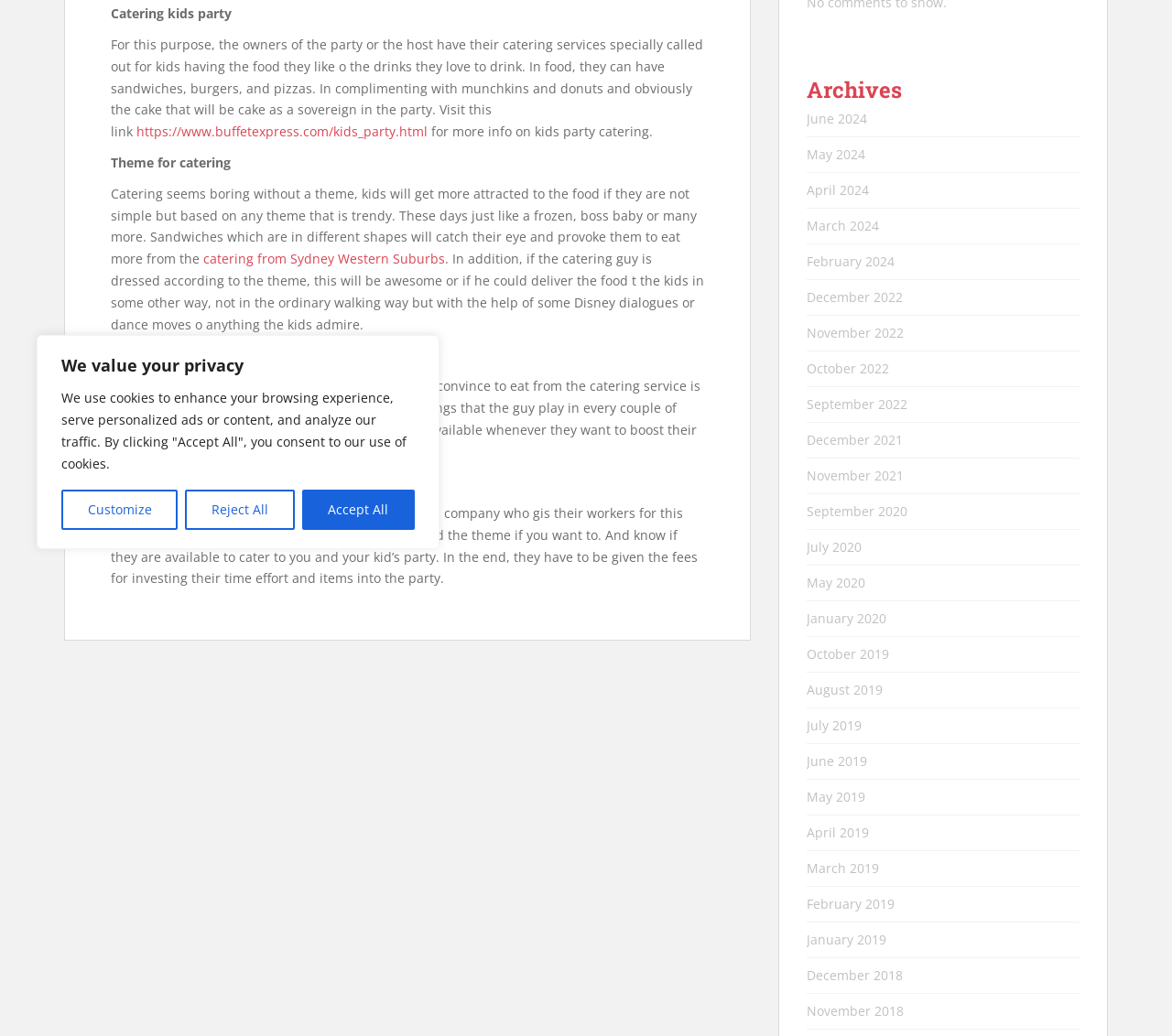Extract the bounding box coordinates for the UI element described by the text: "December 2018". The coordinates should be in the form of [left, top, right, bottom] with values between 0 and 1.

[0.688, 0.933, 0.77, 0.95]